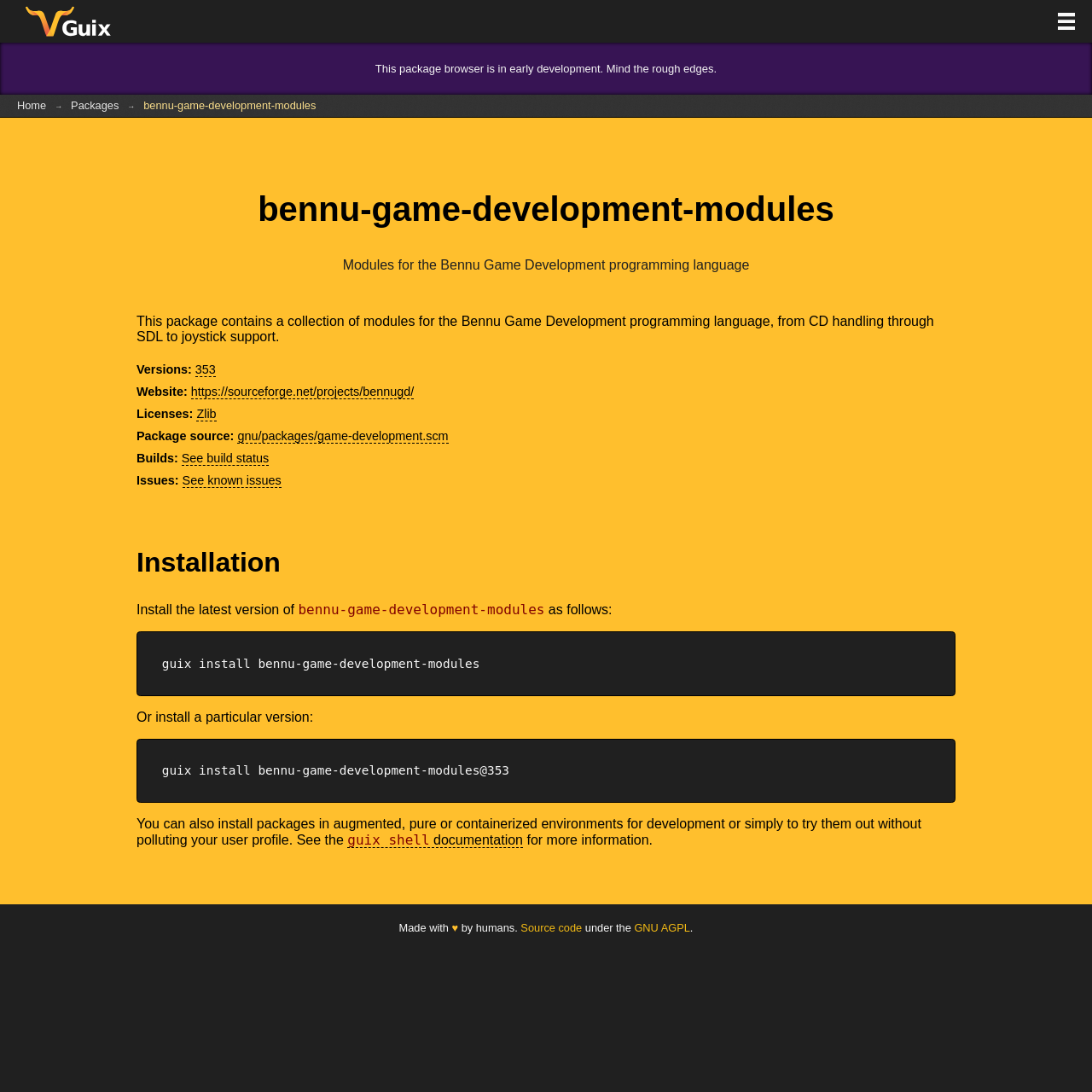Provide the bounding box coordinates for the area that should be clicked to complete the instruction: "Learn more about the package".

[0.179, 0.332, 0.198, 0.345]